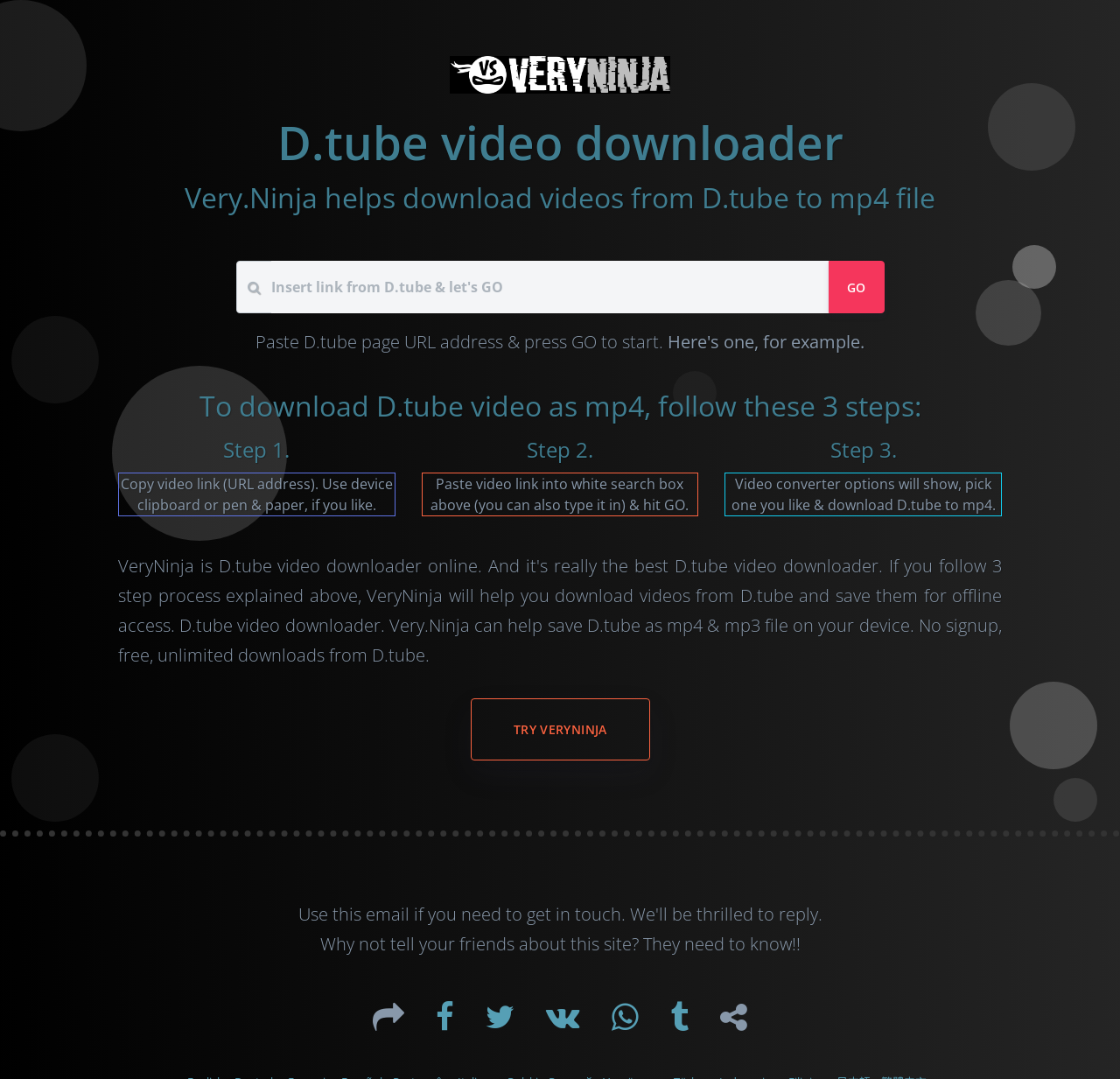Refer to the image and provide a thorough answer to this question:
What is the purpose of this website?

Based on the webpage's content, it appears that the website allows users to download videos from D.tube as mp4 files. The heading 'D.tube video downloader' and the instructions provided suggest that the website's primary function is to facilitate video downloads from D.tube.